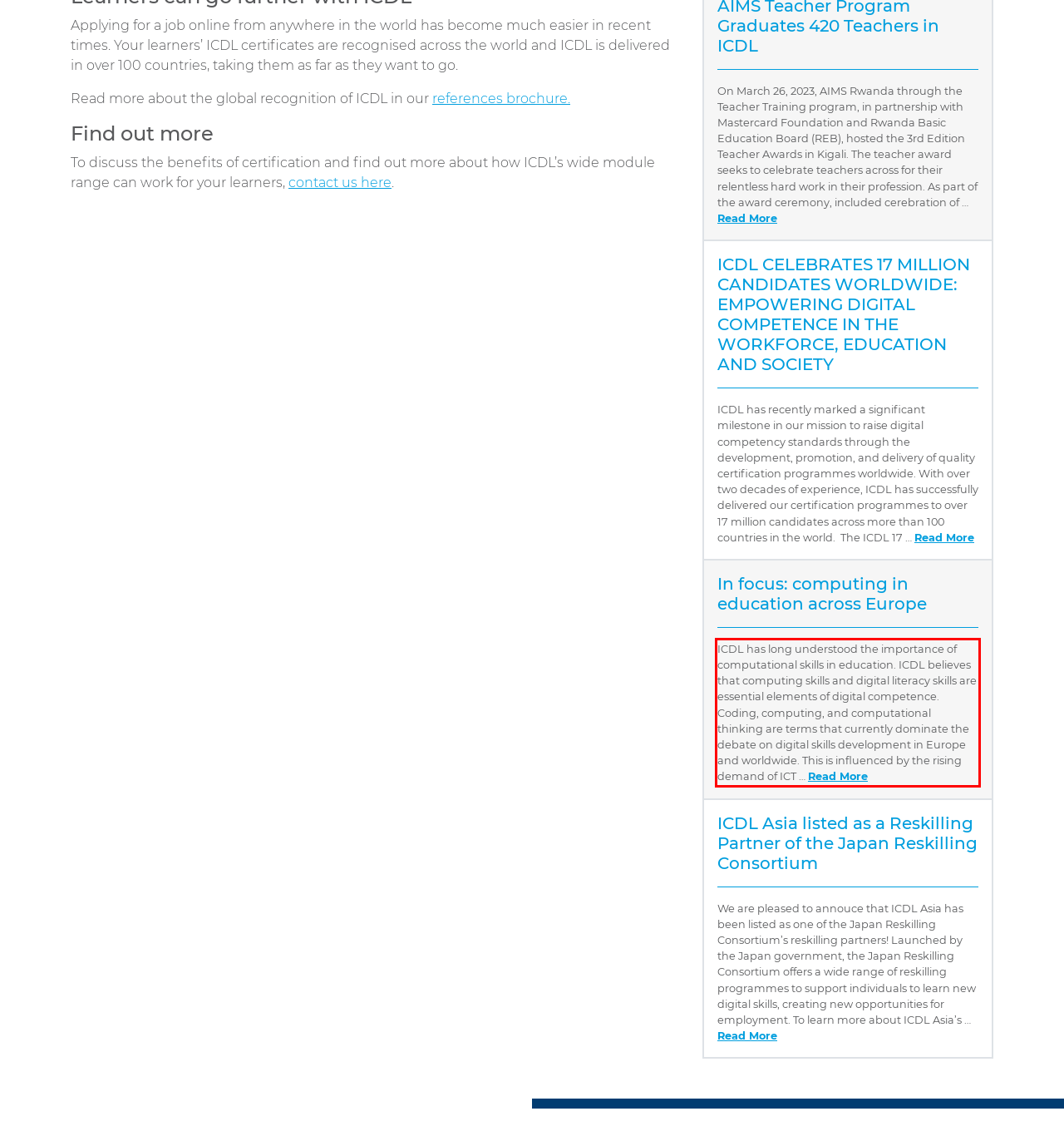Please perform OCR on the text content within the red bounding box that is highlighted in the provided webpage screenshot.

ICDL has long understood the importance of computational skills in education. ICDL believes that computing skills and digital literacy skills are essential elements of digital competence. Coding, computing, and computational thinking are terms that currently dominate the debate on digital skills development in Europe and worldwide. This is influenced by the rising demand of ICT … Read More